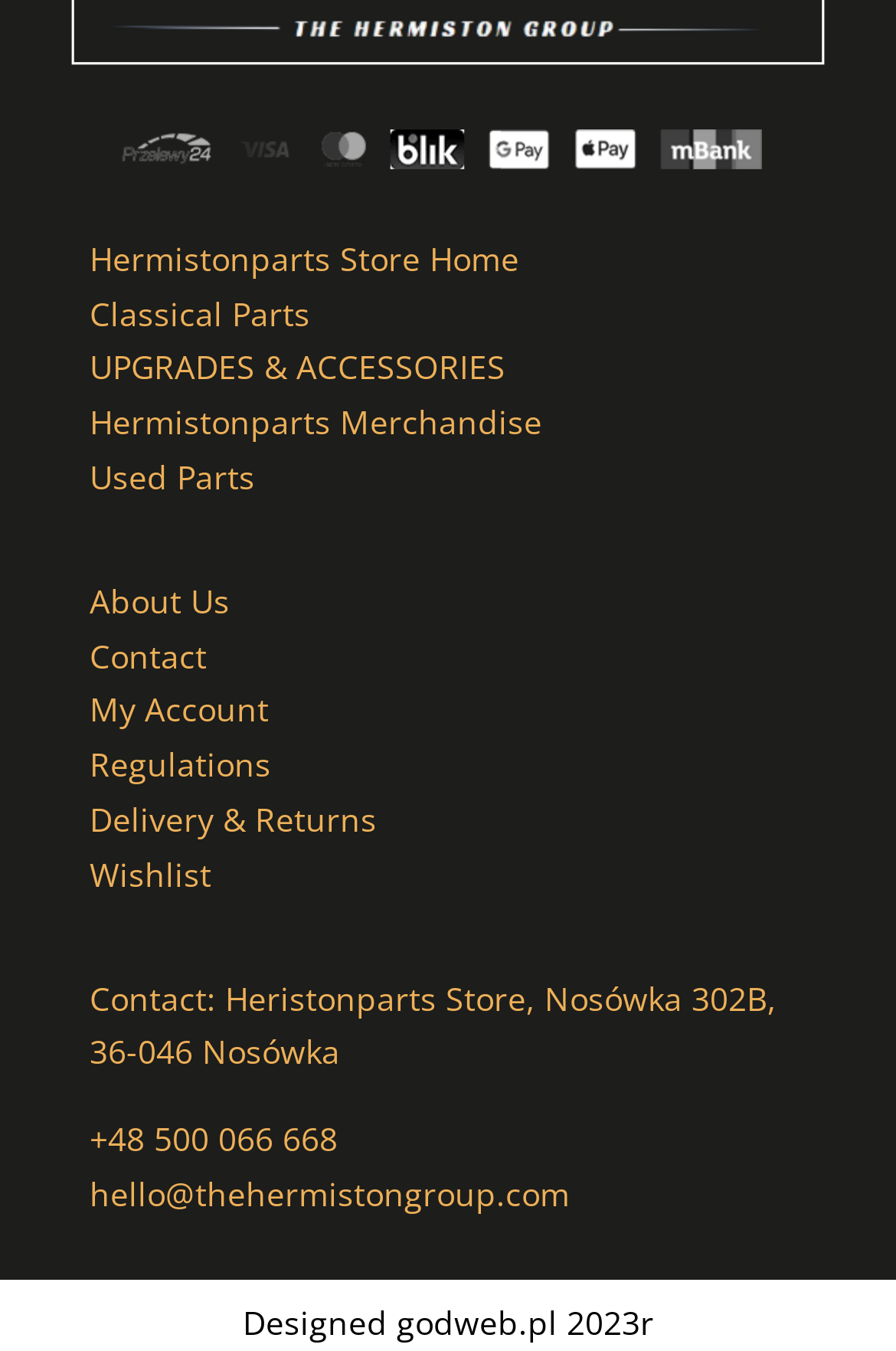Determine the bounding box coordinates of the clickable element necessary to fulfill the instruction: "view Classical Parts". Provide the coordinates as four float numbers within the 0 to 1 range, i.e., [left, top, right, bottom].

[0.1, 0.215, 0.346, 0.248]